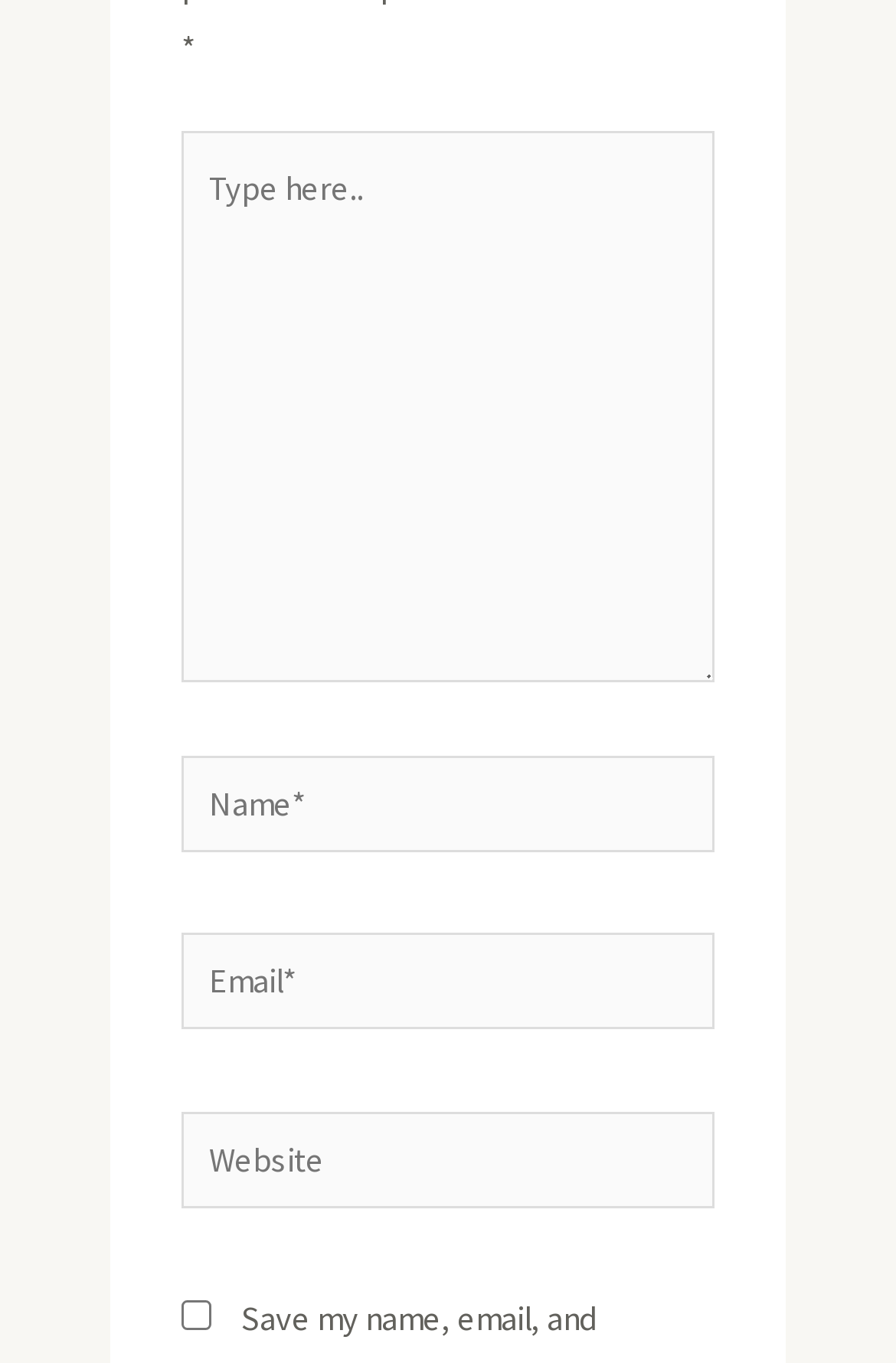Refer to the image and provide an in-depth answer to the question: 
Is the 'Email*' textbox required?

I looked at the 'Email*' textbox element and saw that its 'required' property is set to 'True', indicating that it is a required field.